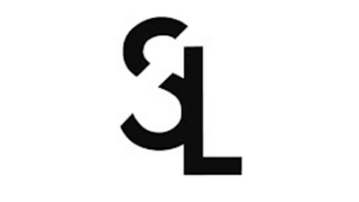What is the likely focus of the company or project represented by the logo?
Refer to the image and give a detailed answer to the question.

The caption suggests that the logo's modern typography and clean lines convey a sense of professionalism and creativity, which are often associated with companies or projects focused on innovation or technology.